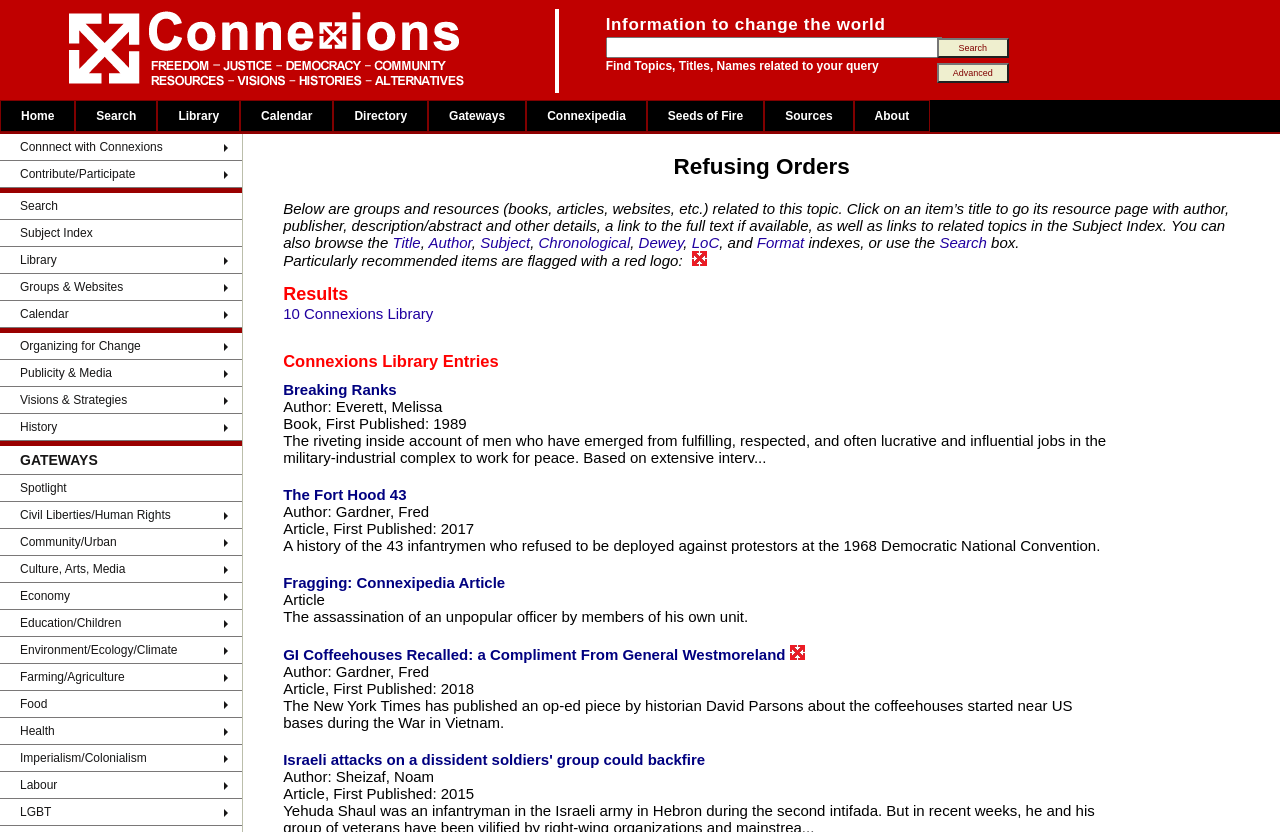Please locate the bounding box coordinates of the element that needs to be clicked to achieve the following instruction: "Explore the 'Connexipedia'". The coordinates should be four float numbers between 0 and 1, i.e., [left, top, right, bottom].

[0.411, 0.159, 0.505, 0.174]